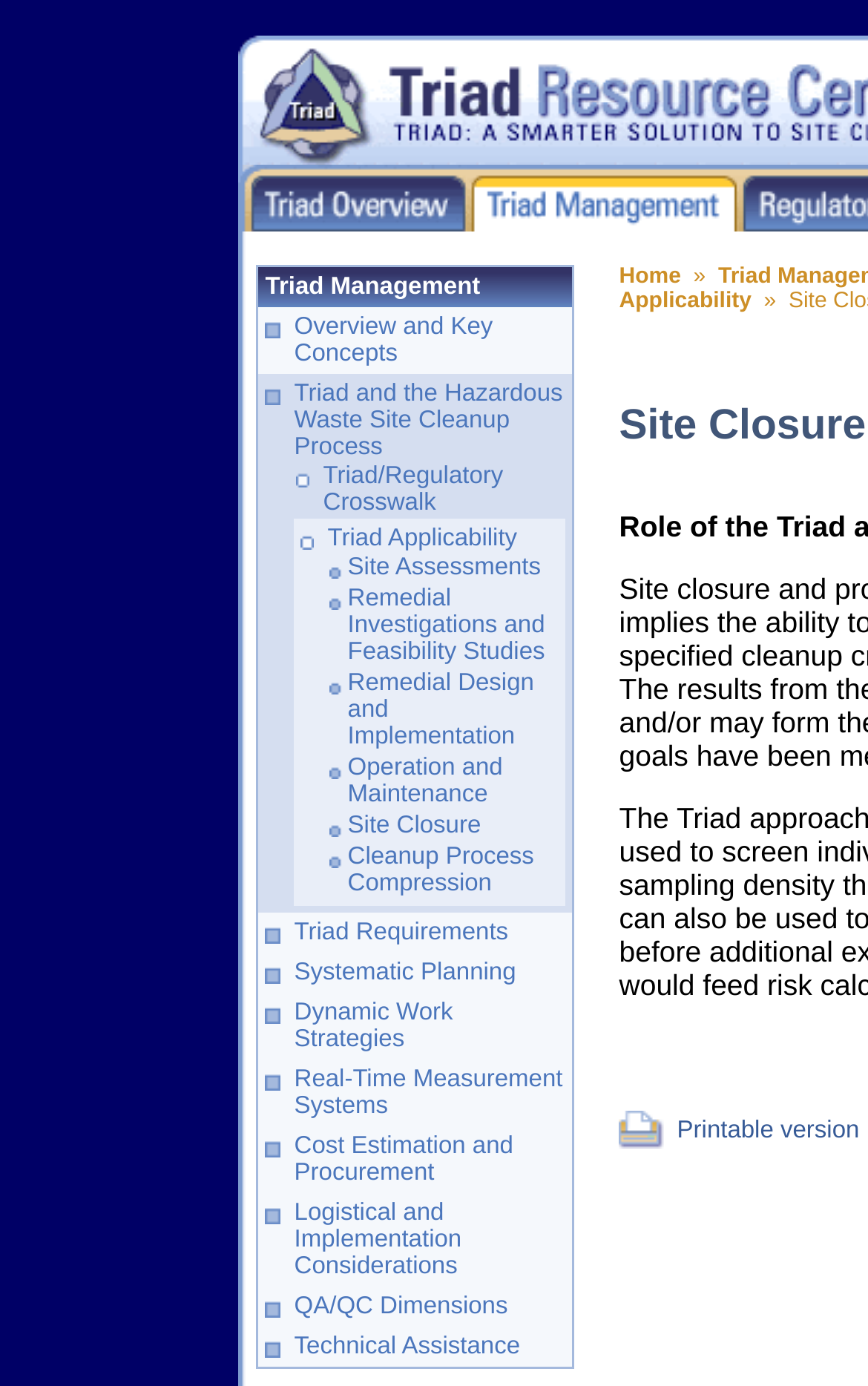Please provide a comprehensive answer to the question based on the screenshot: How many columns are in the table?

I analyzed the structure of the table and found that each row has two columns. Therefore, there are 2 columns in the table.